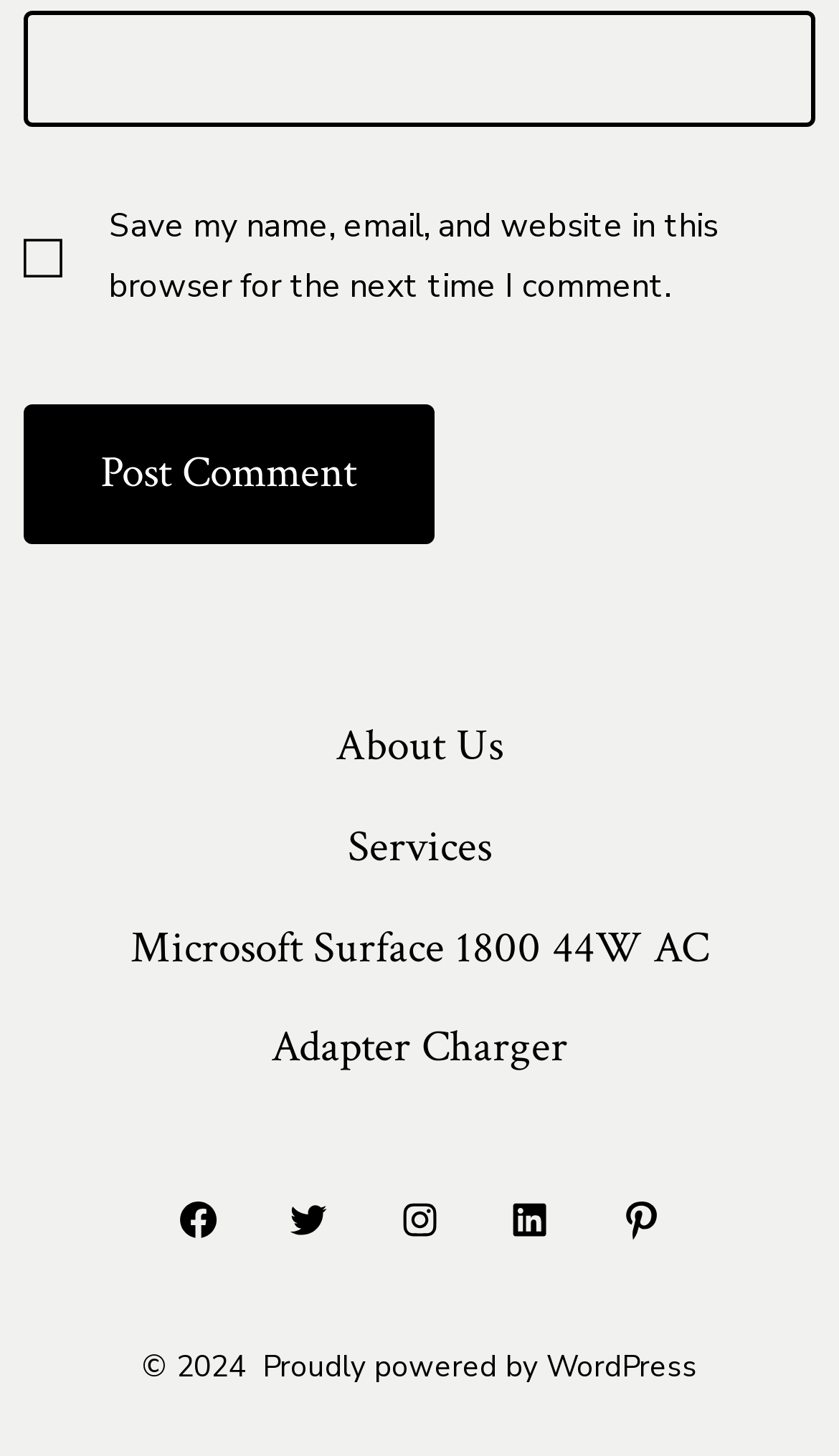From the webpage screenshot, identify the region described by About Us. Provide the bounding box coordinates as (top-left x, top-left y, bottom-right x, bottom-right y), with each value being a floating point number between 0 and 1.

[0.055, 0.479, 0.945, 0.548]